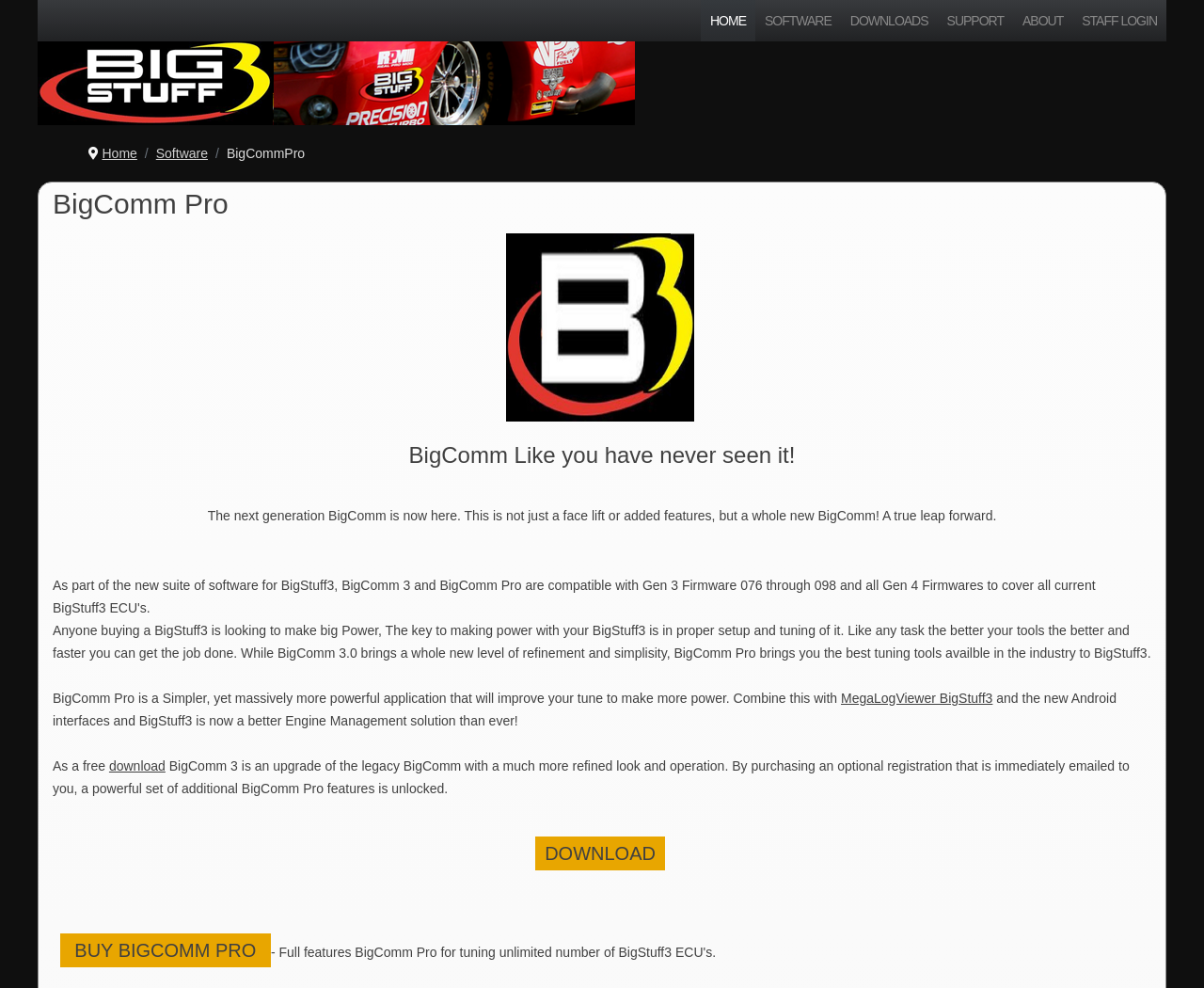What is the purpose of BigComm Pro?
Refer to the screenshot and deliver a thorough answer to the question presented.

According to the webpage content, BigComm Pro is designed to help users tune and set up their BigStuff3 to make more power. The text 'The key to making power with your BigStuff3 is in proper setup and tuning of it...' supports this conclusion.